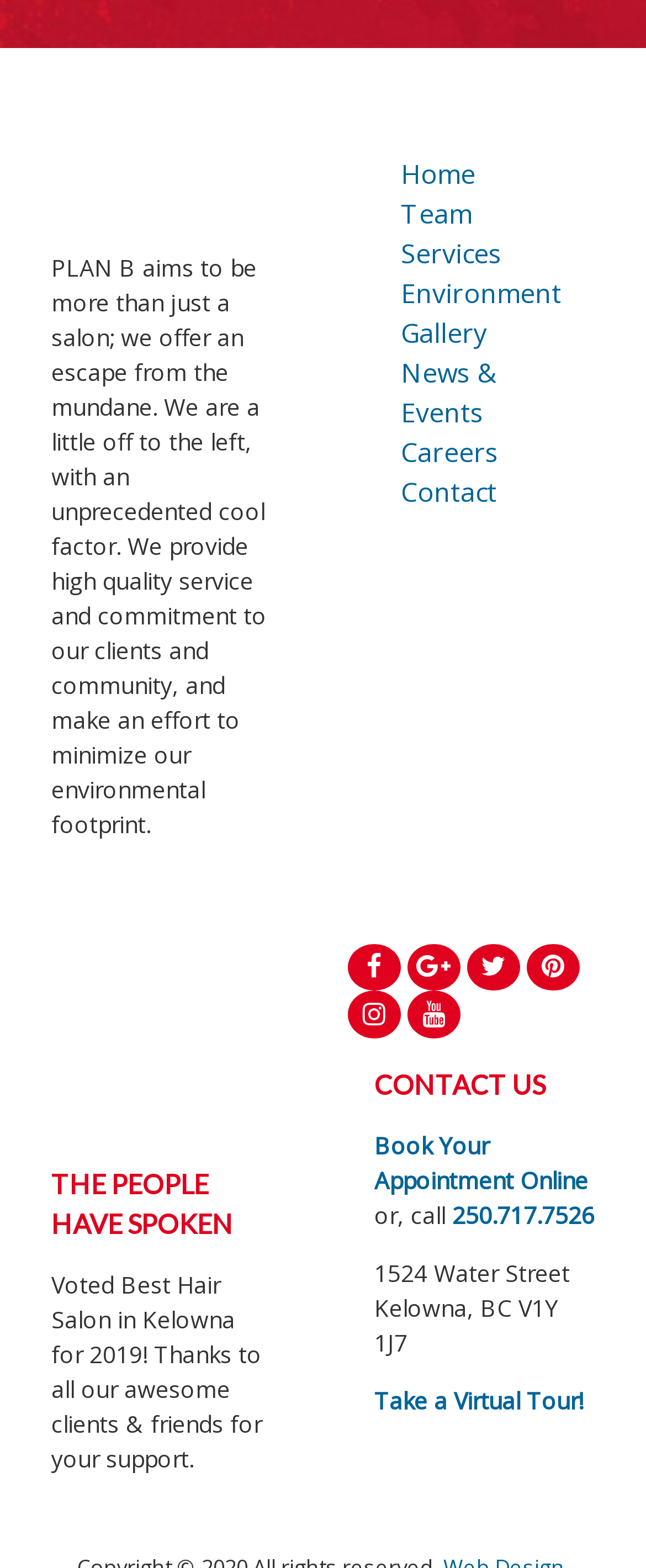Determine the bounding box coordinates for the UI element described. Format the coordinates as (top-left x, top-left y, bottom-right x, bottom-right y) and ensure all values are between 0 and 1. Element description: October 28, 2016

None